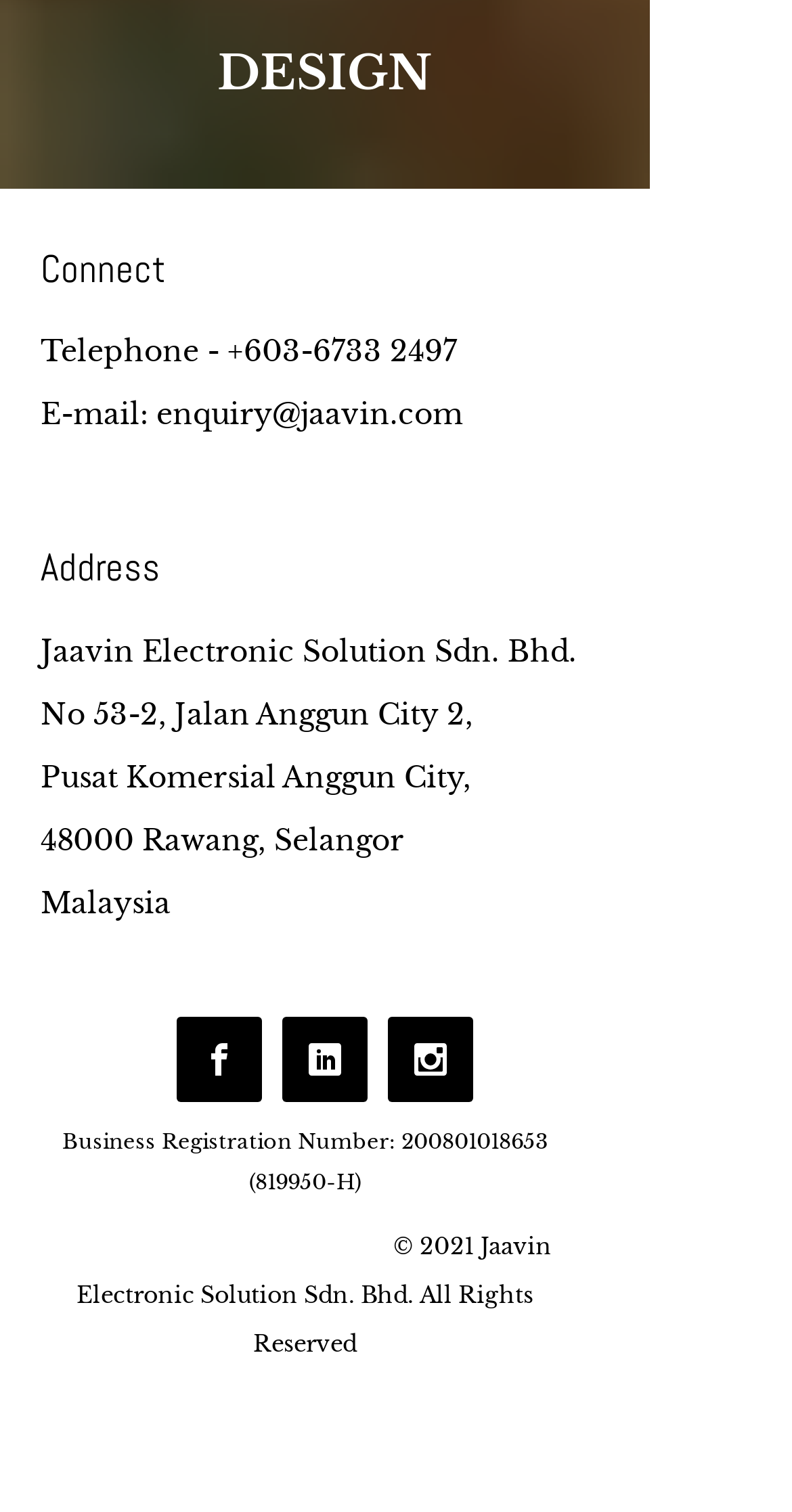From the given element description: "+603-6733 2497", find the bounding box for the UI element. Provide the coordinates as four float numbers between 0 and 1, in the order [left, top, right, bottom].

[0.287, 0.22, 0.577, 0.244]